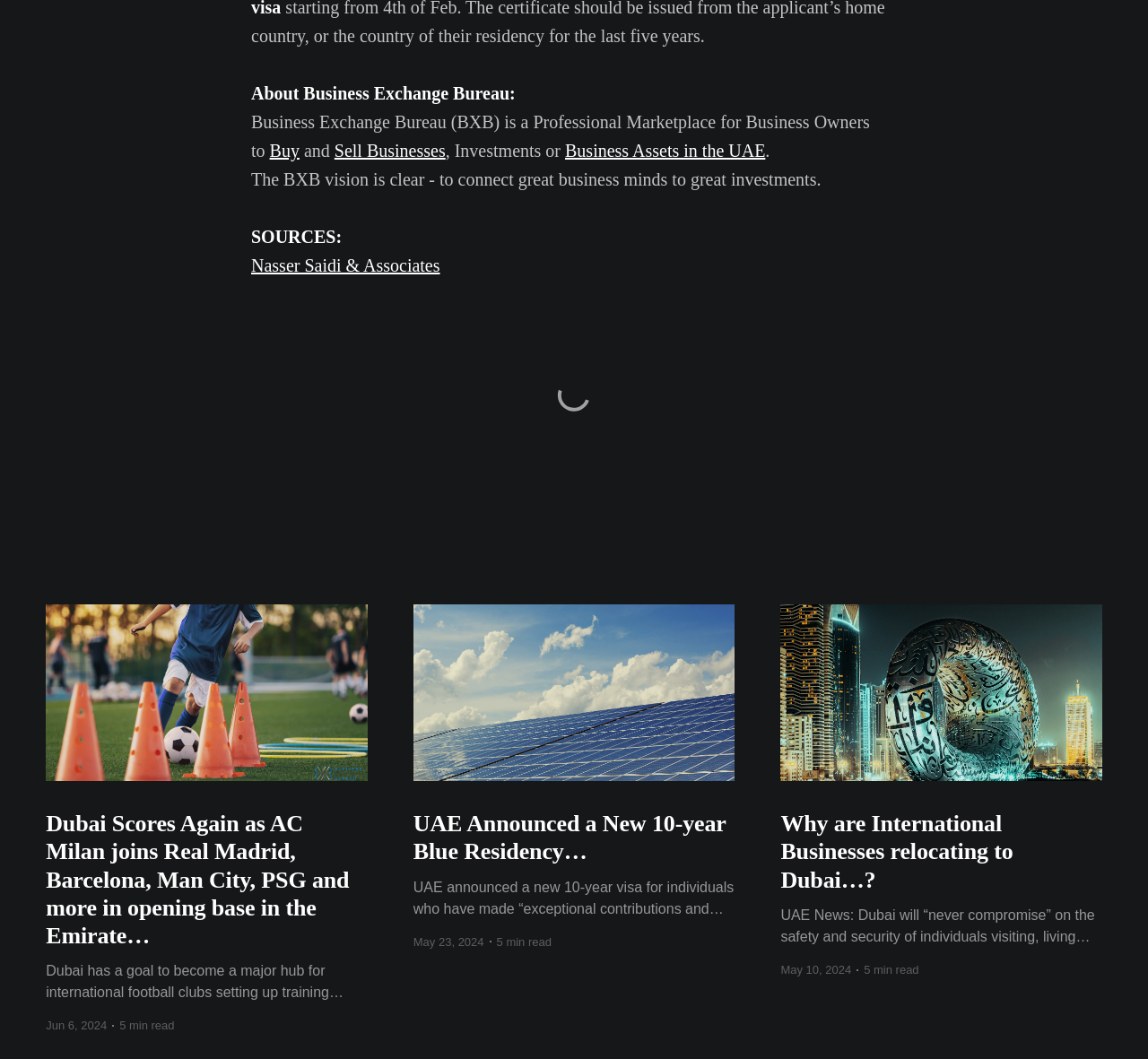Find the bounding box coordinates of the element you need to click on to perform this action: 'Click on 'Buy''. The coordinates should be represented by four float values between 0 and 1, in the format [left, top, right, bottom].

[0.235, 0.133, 0.261, 0.152]